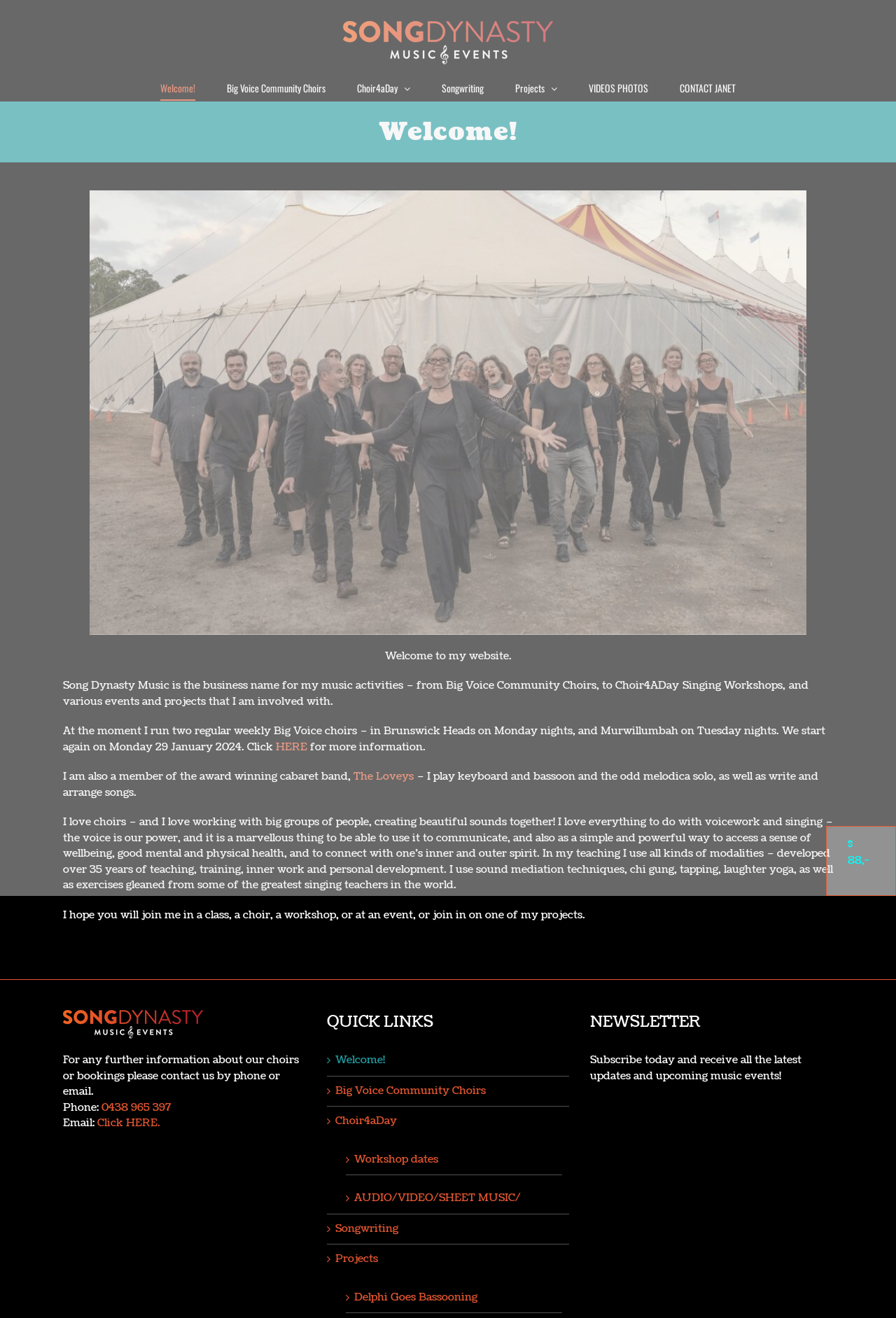Please determine the bounding box coordinates of the element to click on in order to accomplish the following task: "Explore Big Voice Community Choirs". Ensure the coordinates are four float numbers ranging from 0 to 1, i.e., [left, top, right, bottom].

[0.253, 0.057, 0.363, 0.076]